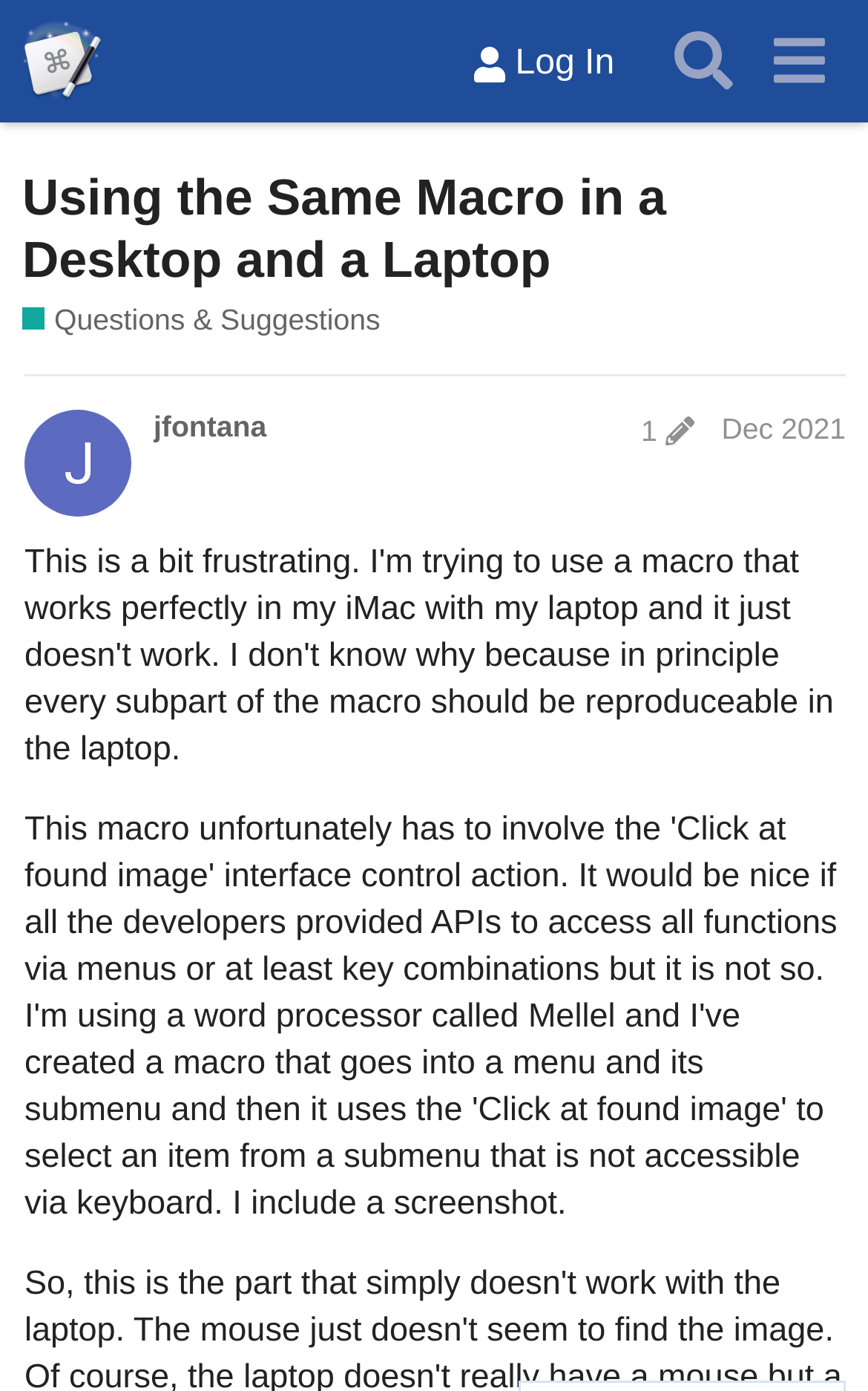Bounding box coordinates are to be given in the format (top-left x, top-left y, bottom-right x, bottom-right y). All values must be floating point numbers between 0 and 1. Provide the bounding box coordinate for the UI element described as: 1

[0.723, 0.297, 0.814, 0.321]